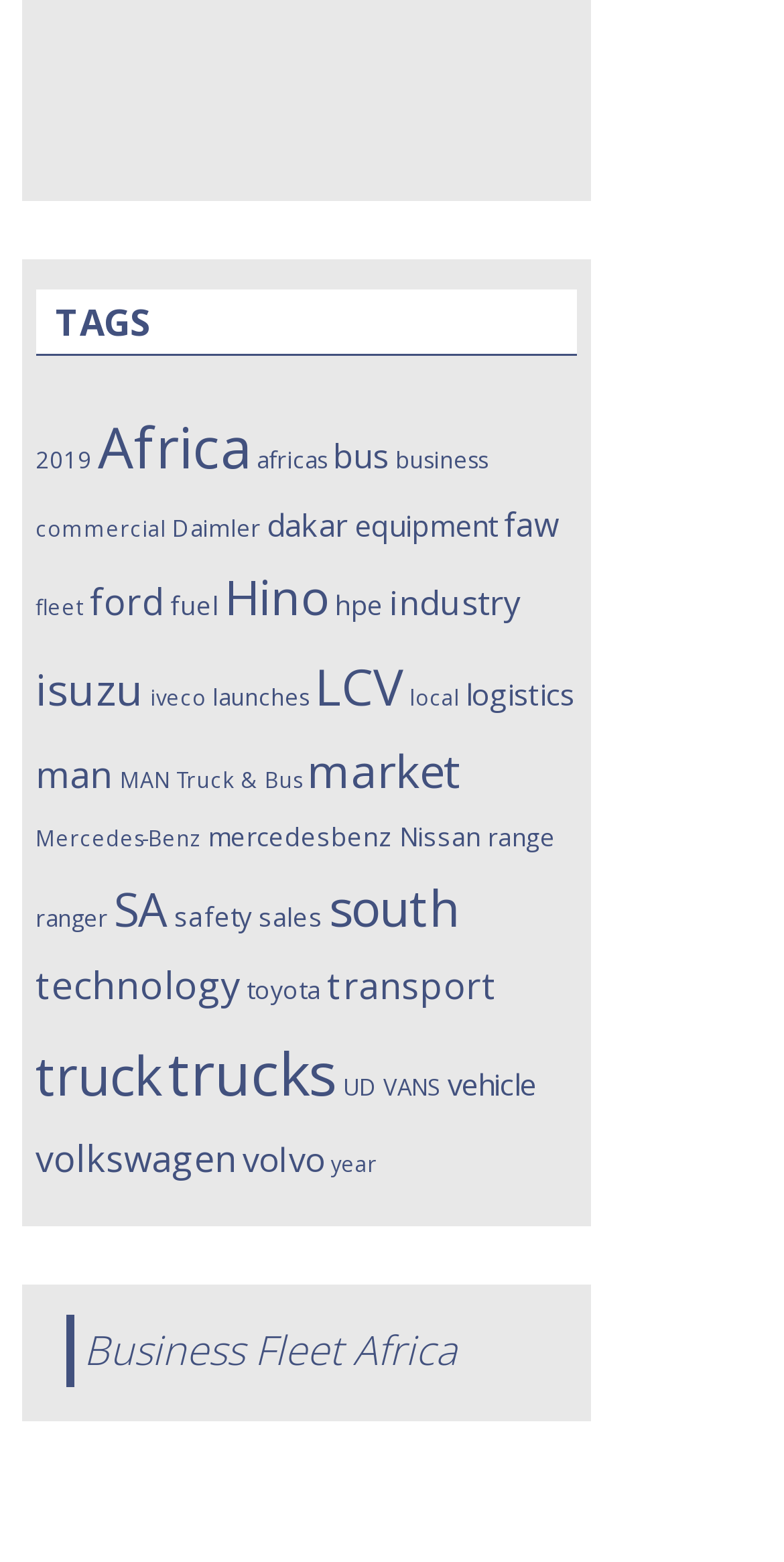Please locate the UI element described by "faw" and provide its bounding box coordinates.

[0.643, 0.322, 0.715, 0.35]